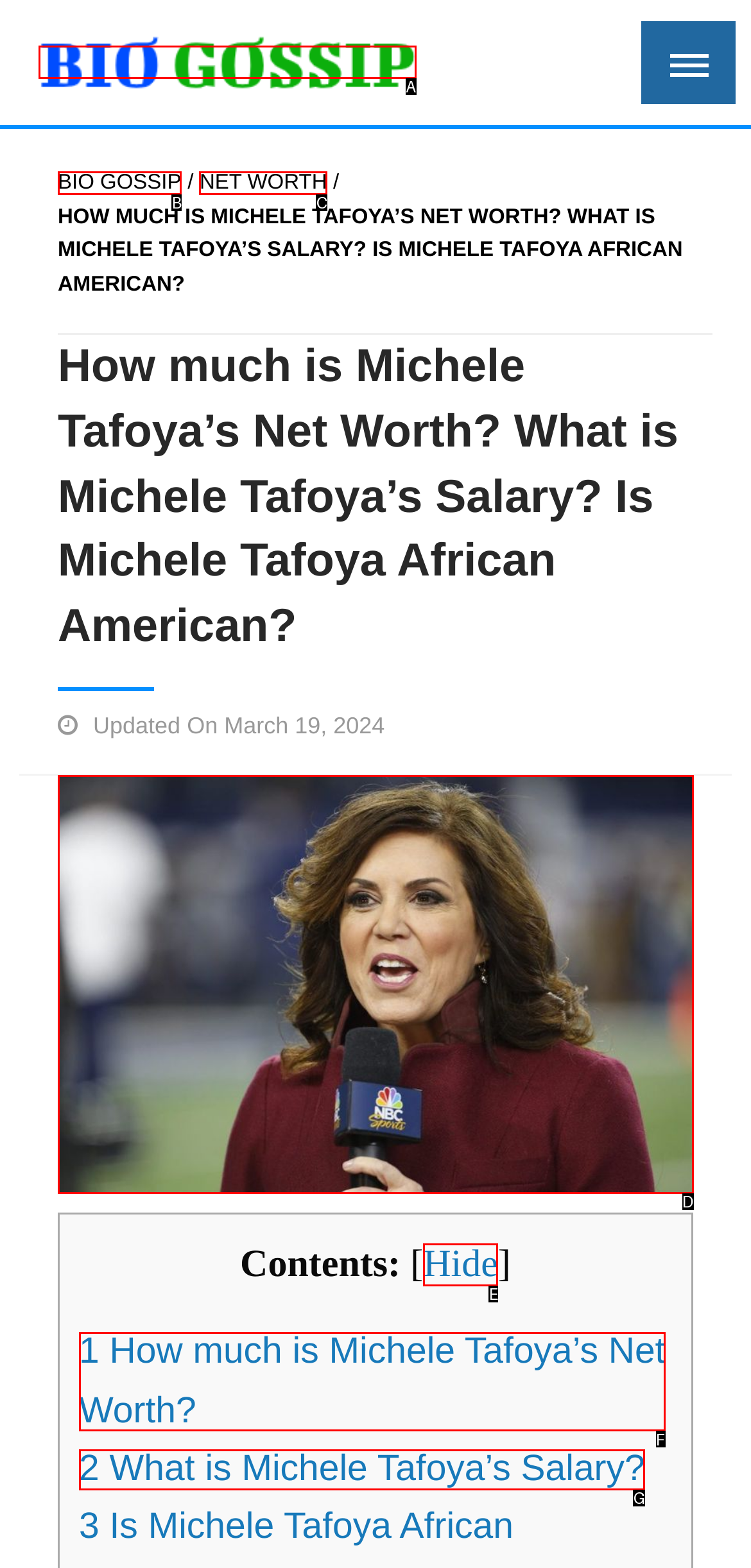Identify the letter that best matches this UI element description: Net Worth
Answer with the letter from the given options.

C